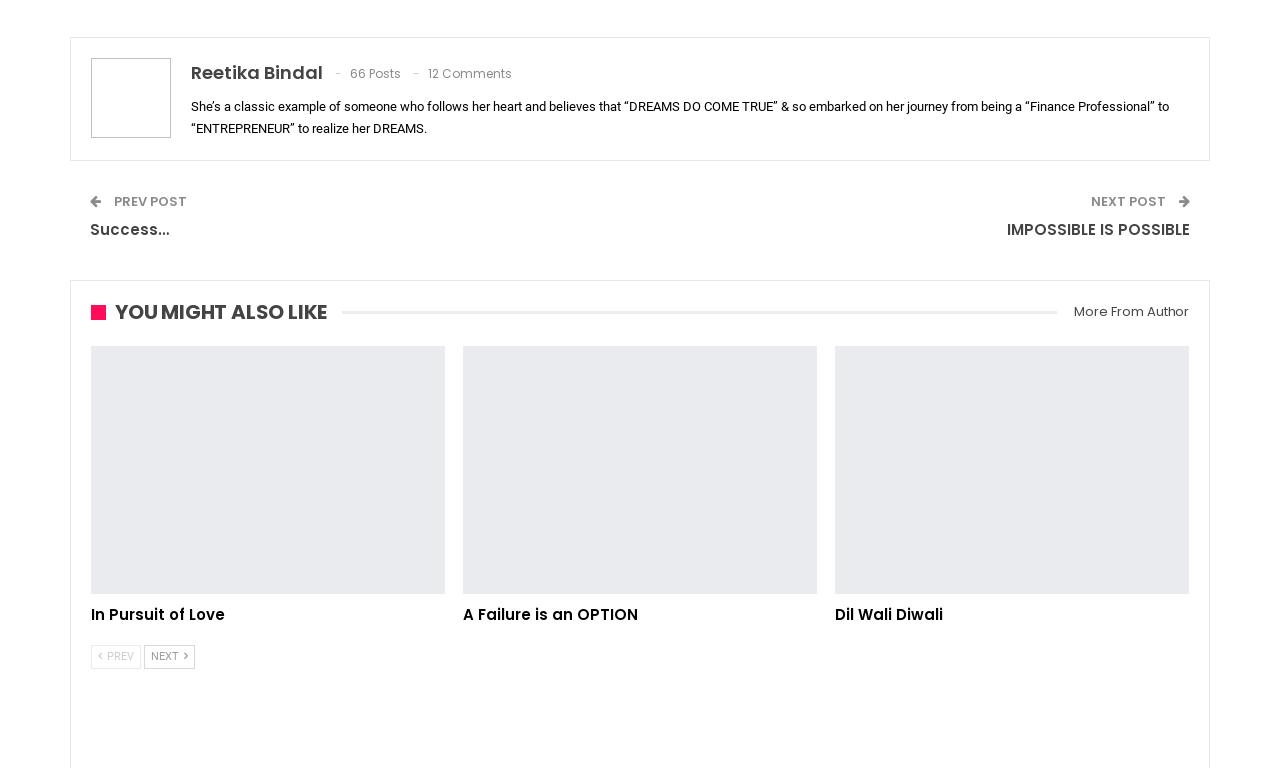Please find the bounding box coordinates of the clickable region needed to complete the following instruction: "Search for a topic in the forum". The bounding box coordinates must consist of four float numbers between 0 and 1, i.e., [left, top, right, bottom].

None